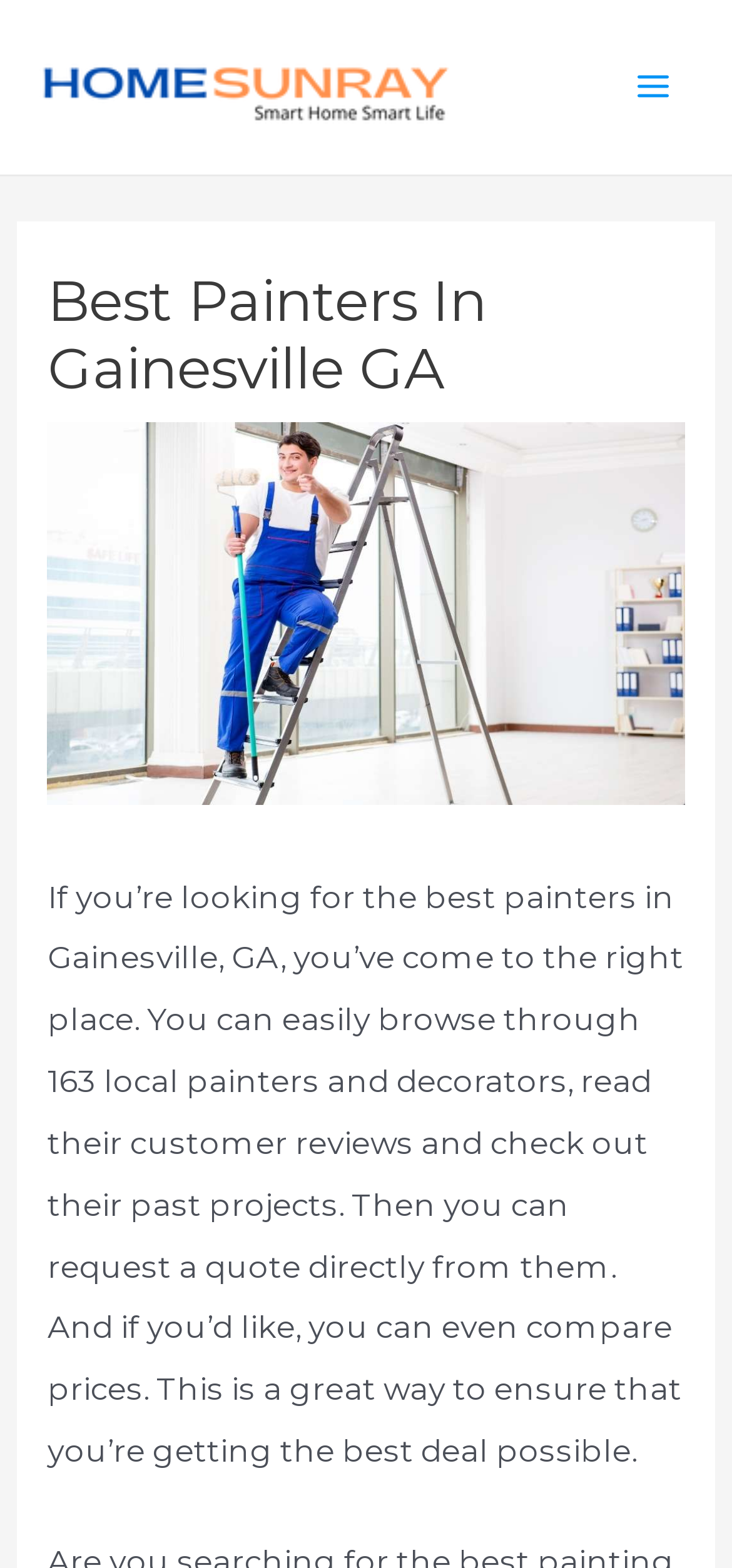What is the purpose of this webpage?
Can you provide an in-depth and detailed response to the question?

The webpage is designed to help users find the best painters in Gainesville, GA. It provides a platform to browse through local painters and decorators, read customer reviews, and request quotes.